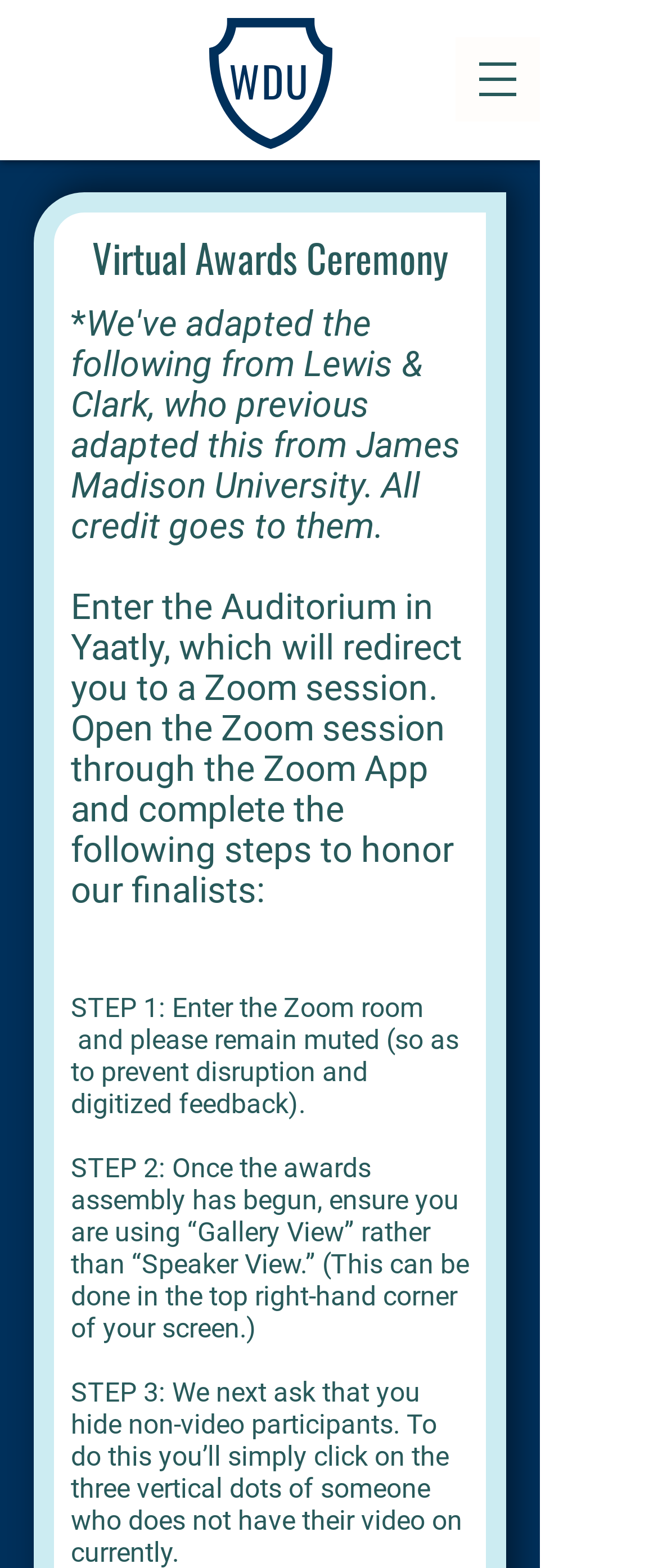What is the recommended view mode for the Zoom session?
Kindly give a detailed and elaborate answer to the question.

According to the instructions on the webpage, it is recommended to use 'Gallery View' instead of 'Speaker View' during the Zoom session. This can be done by adjusting the view mode in the top right-hand corner of the screen.